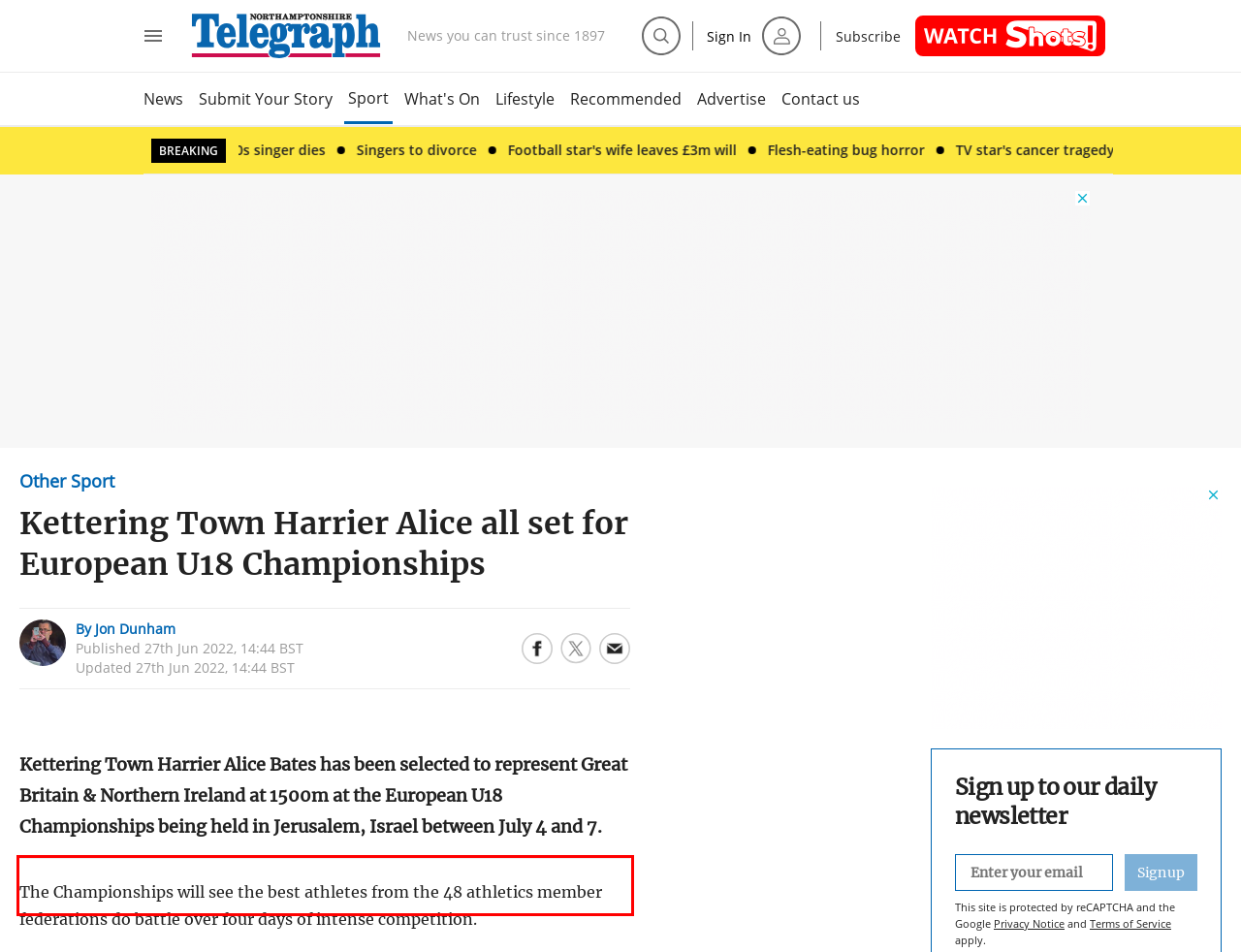Examine the webpage screenshot, find the red bounding box, and extract the text content within this marked area.

The Championships will see the best athletes from the 48 athletics member federations do battle over four days of intense competition.